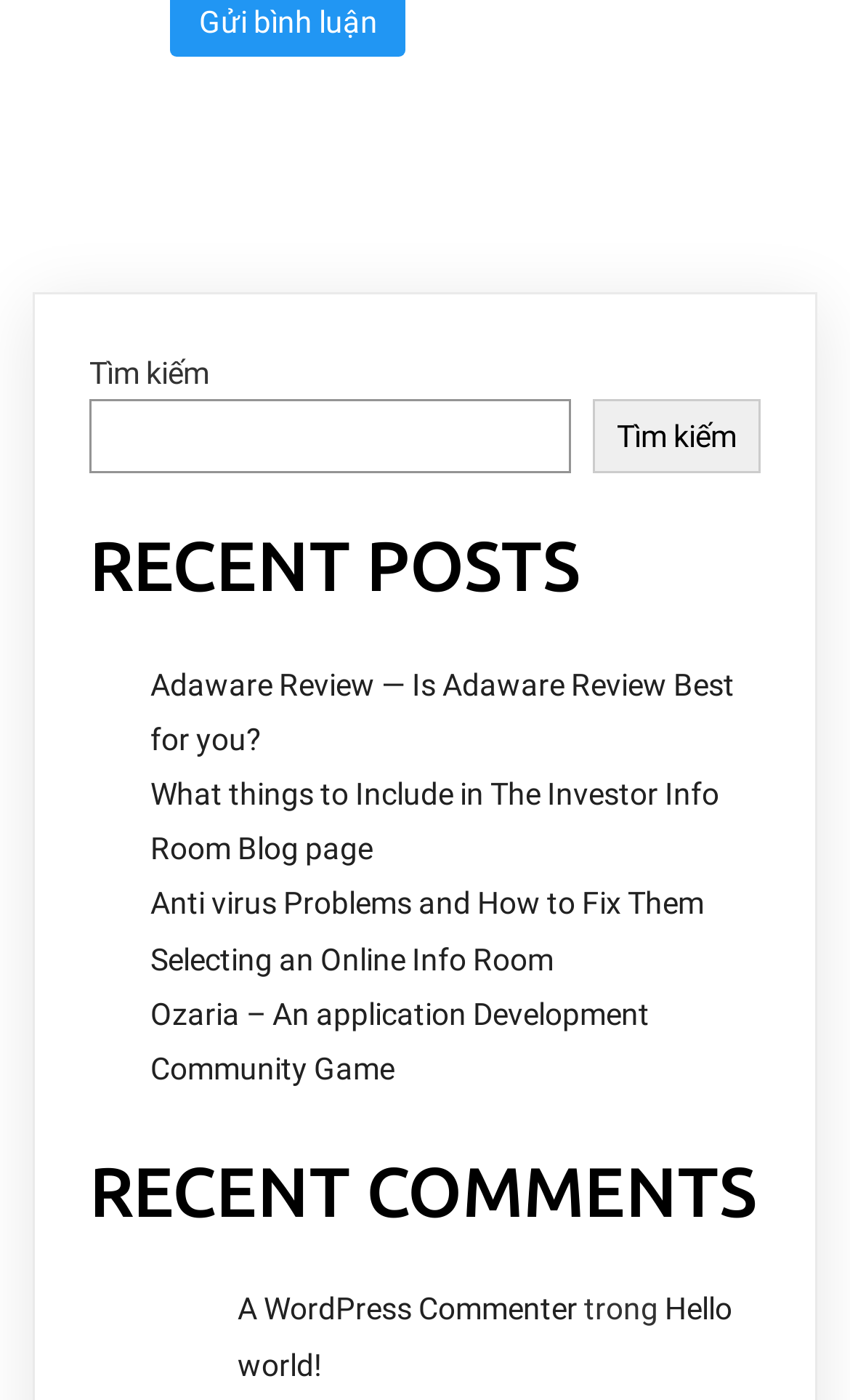Please find the bounding box coordinates for the clickable element needed to perform this instruction: "read recent post about Adaware Review".

[0.177, 0.476, 0.864, 0.54]